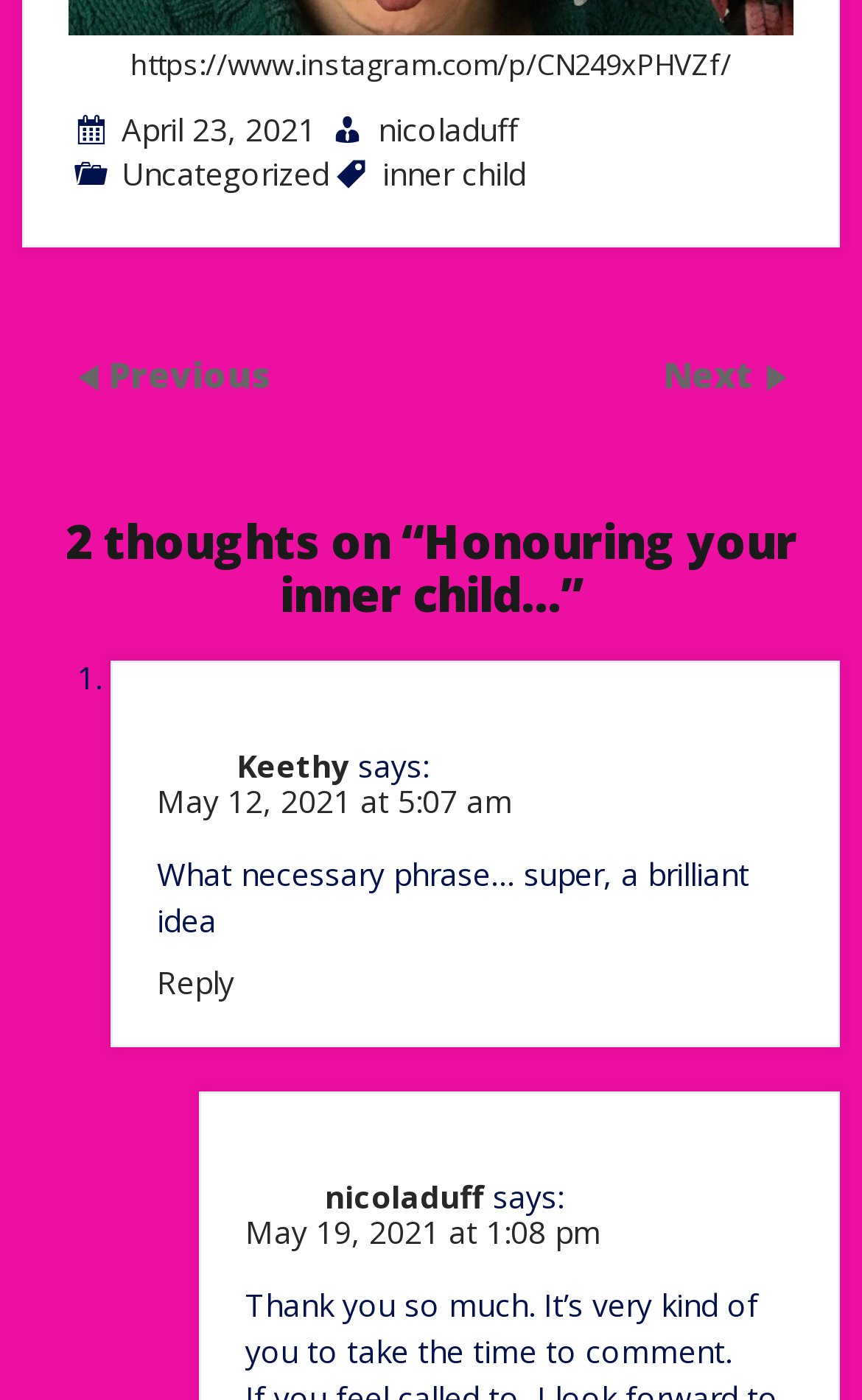Predict the bounding box coordinates of the UI element that matches this description: "April 23, 2021April 23, 2021". The coordinates should be in the format [left, top, right, bottom] with each value between 0 and 1.

[0.141, 0.078, 0.367, 0.108]